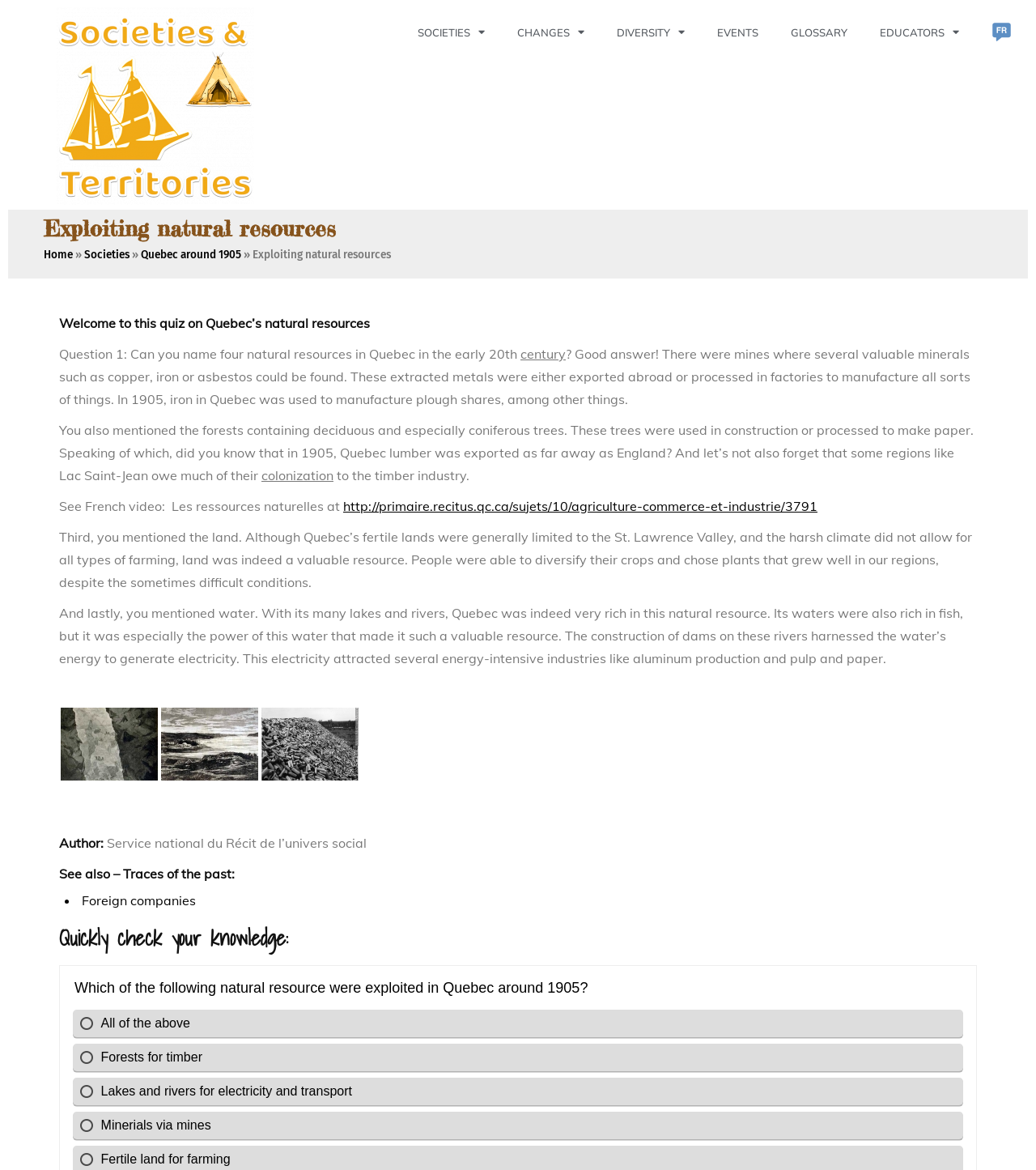Pinpoint the bounding box coordinates of the clickable element to carry out the following instruction: "Check contact details."

None